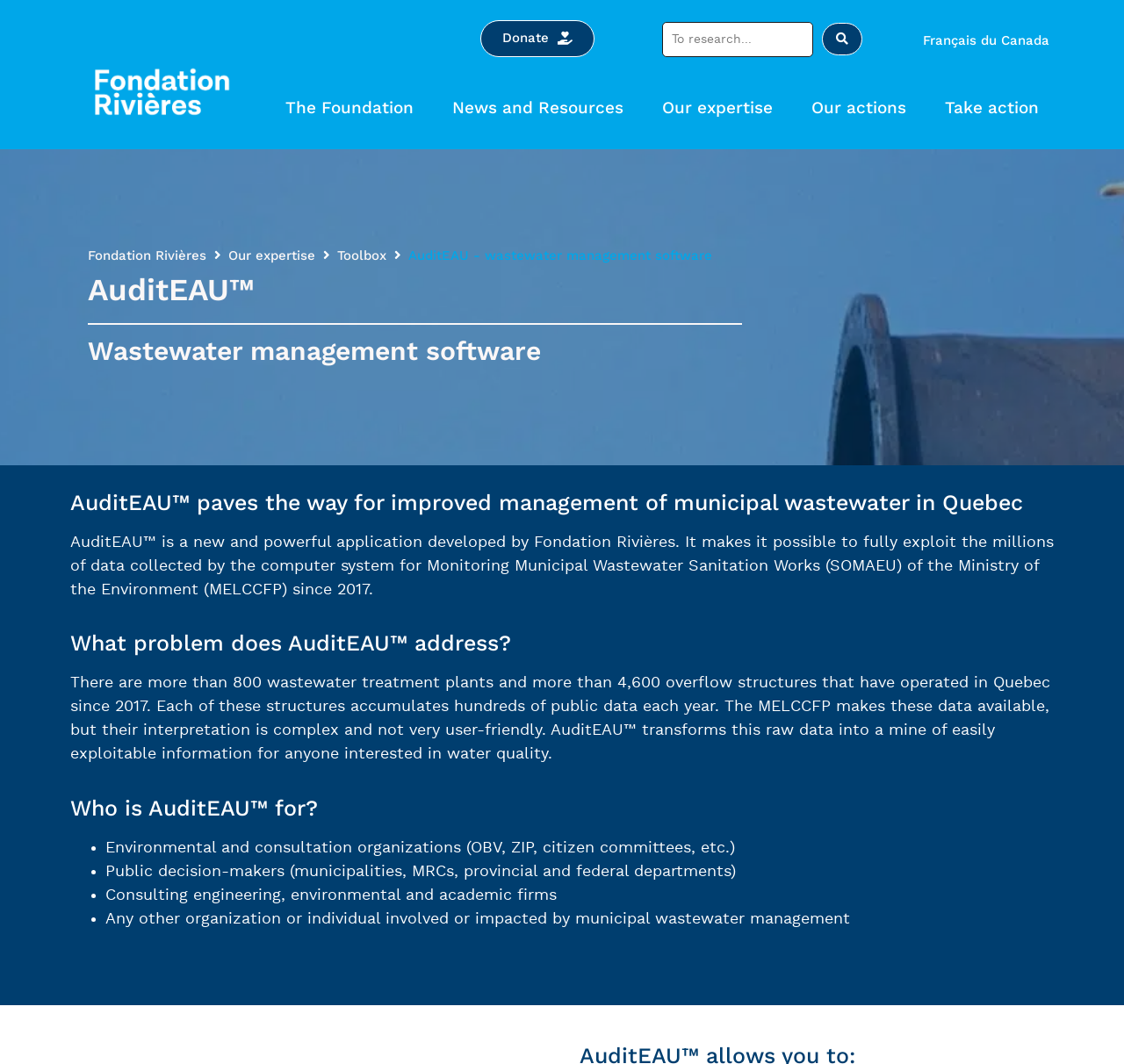Specify the bounding box coordinates for the region that must be clicked to perform the given instruction: "Donate to the foundation".

[0.427, 0.019, 0.529, 0.054]